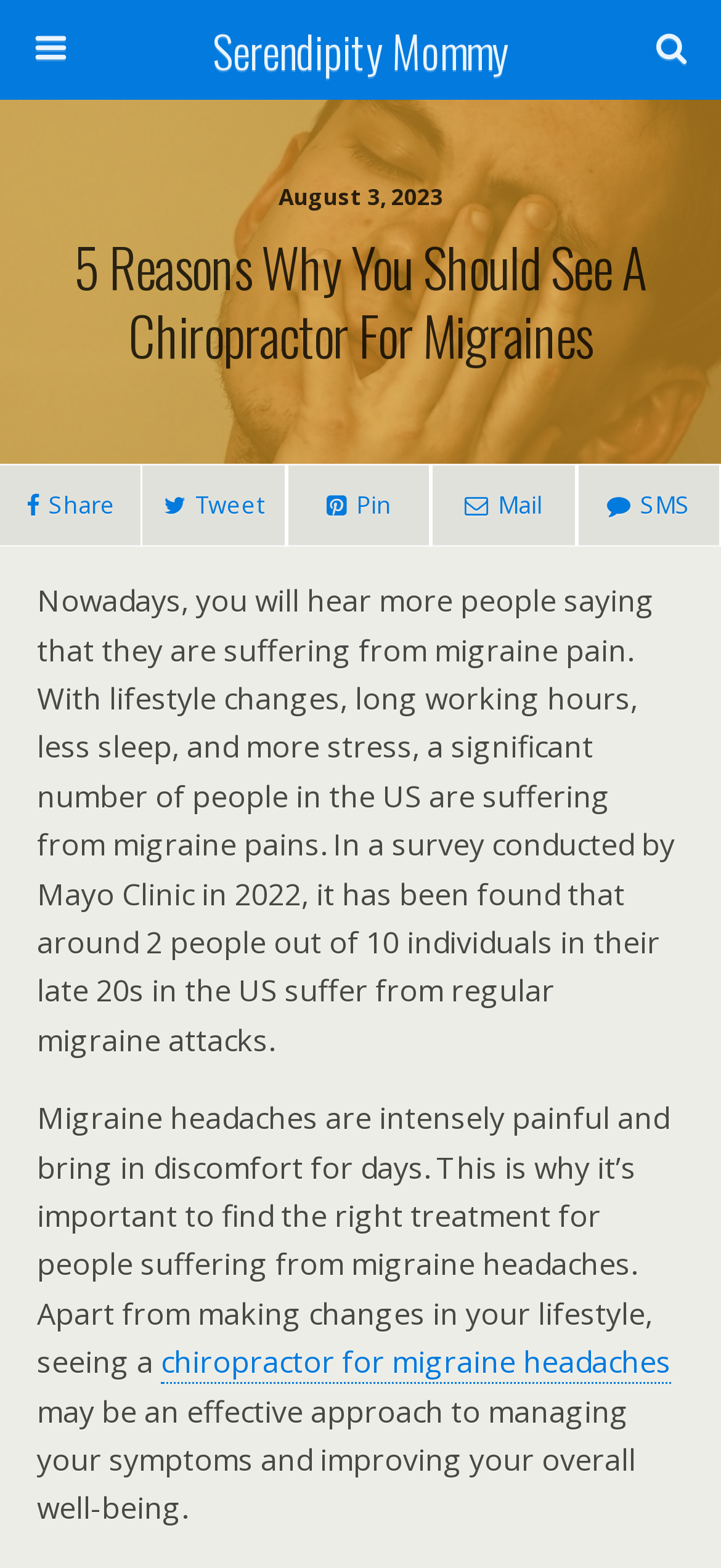Indicate the bounding box coordinates of the element that must be clicked to execute the instruction: "Search this website". The coordinates should be given as four float numbers between 0 and 1, i.e., [left, top, right, bottom].

[0.031, 0.07, 0.733, 0.101]